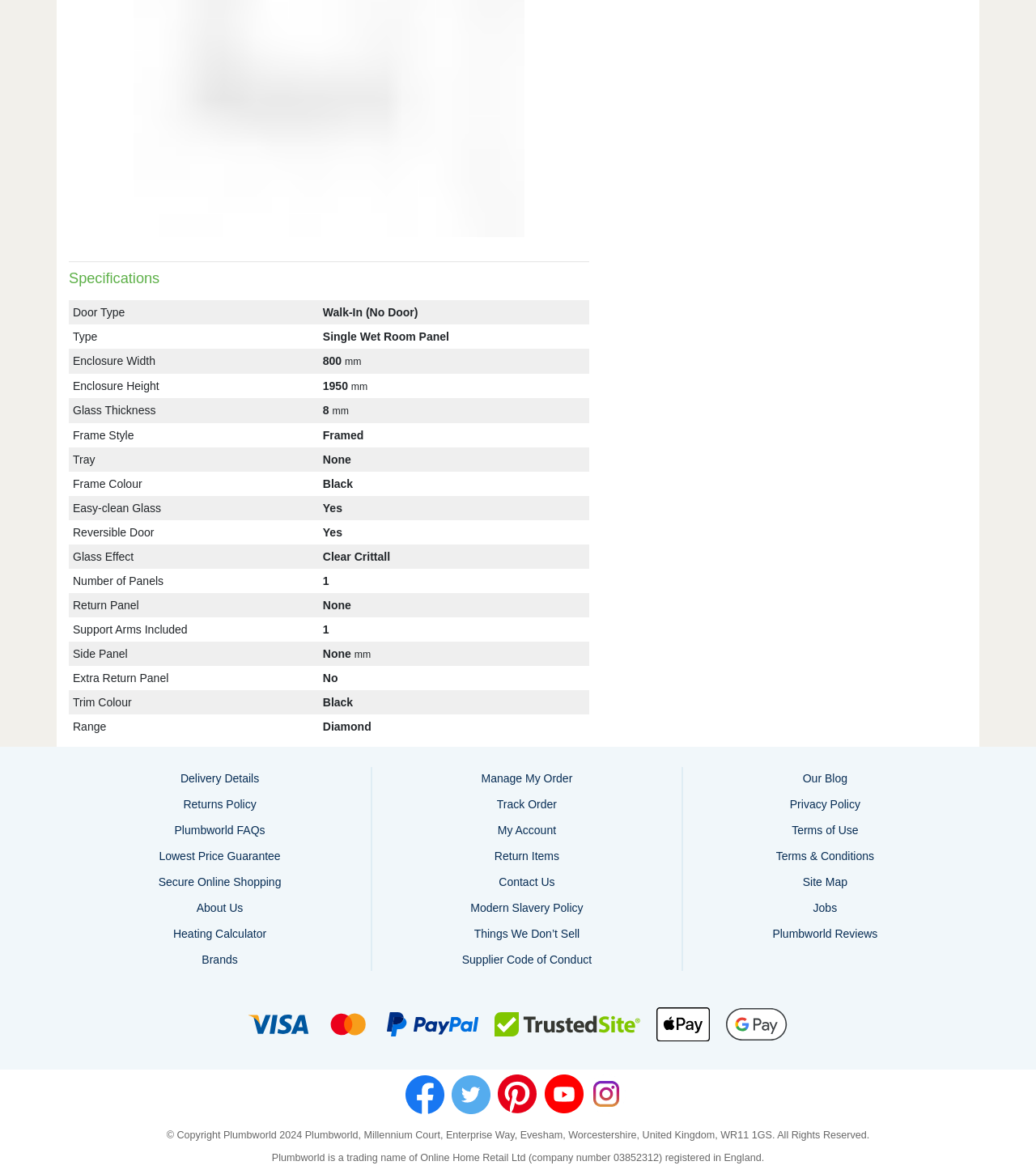Pinpoint the bounding box coordinates of the clickable area necessary to execute the following instruction: "Contact us". The coordinates should be given as four float numbers between 0 and 1, namely [left, top, right, bottom].

[0.446, 0.742, 0.571, 0.761]